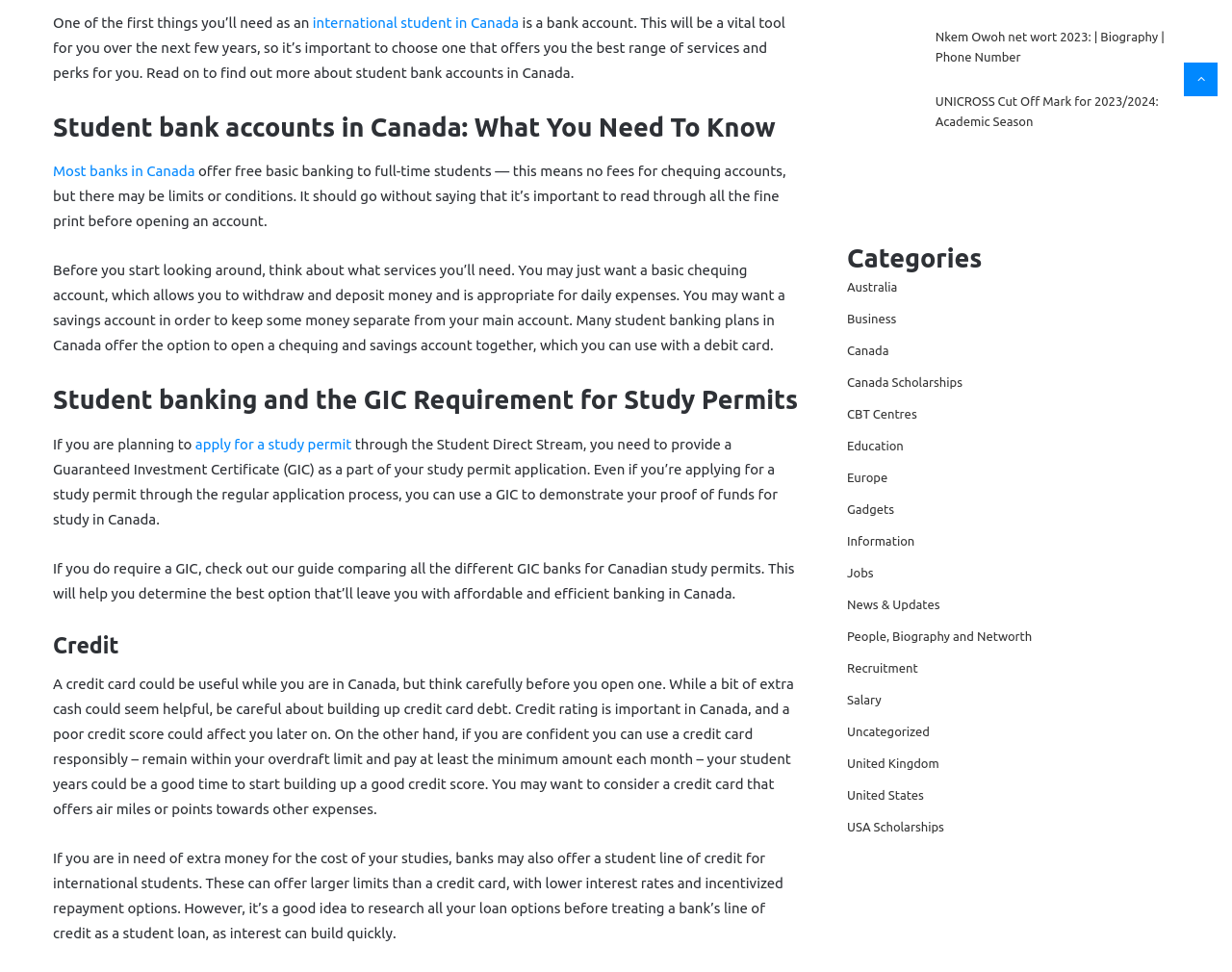Find and provide the bounding box coordinates for the UI element described here: "News & Updates". The coordinates should be given as four float numbers between 0 and 1: [left, top, right, bottom].

[0.688, 0.614, 0.763, 0.628]